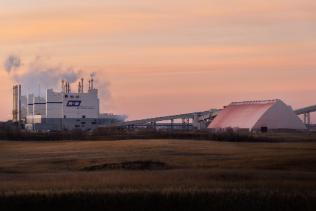What is the goal of K+S Potash Canada's long-term growth plan?
Using the image as a reference, answer the question with a short word or phrase.

Double production capacity